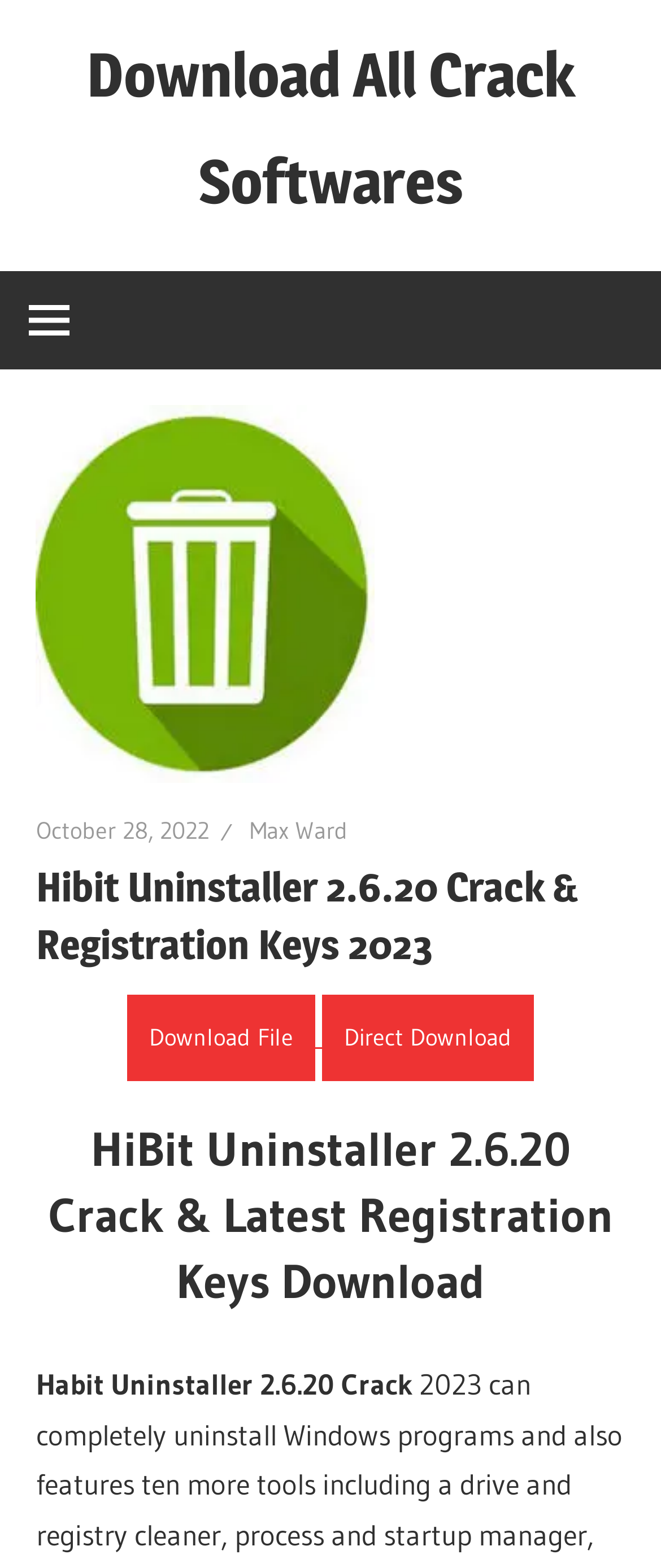What is the name of the software being offered?
Answer the question based on the image using a single word or a brief phrase.

HiBit Uninstaller